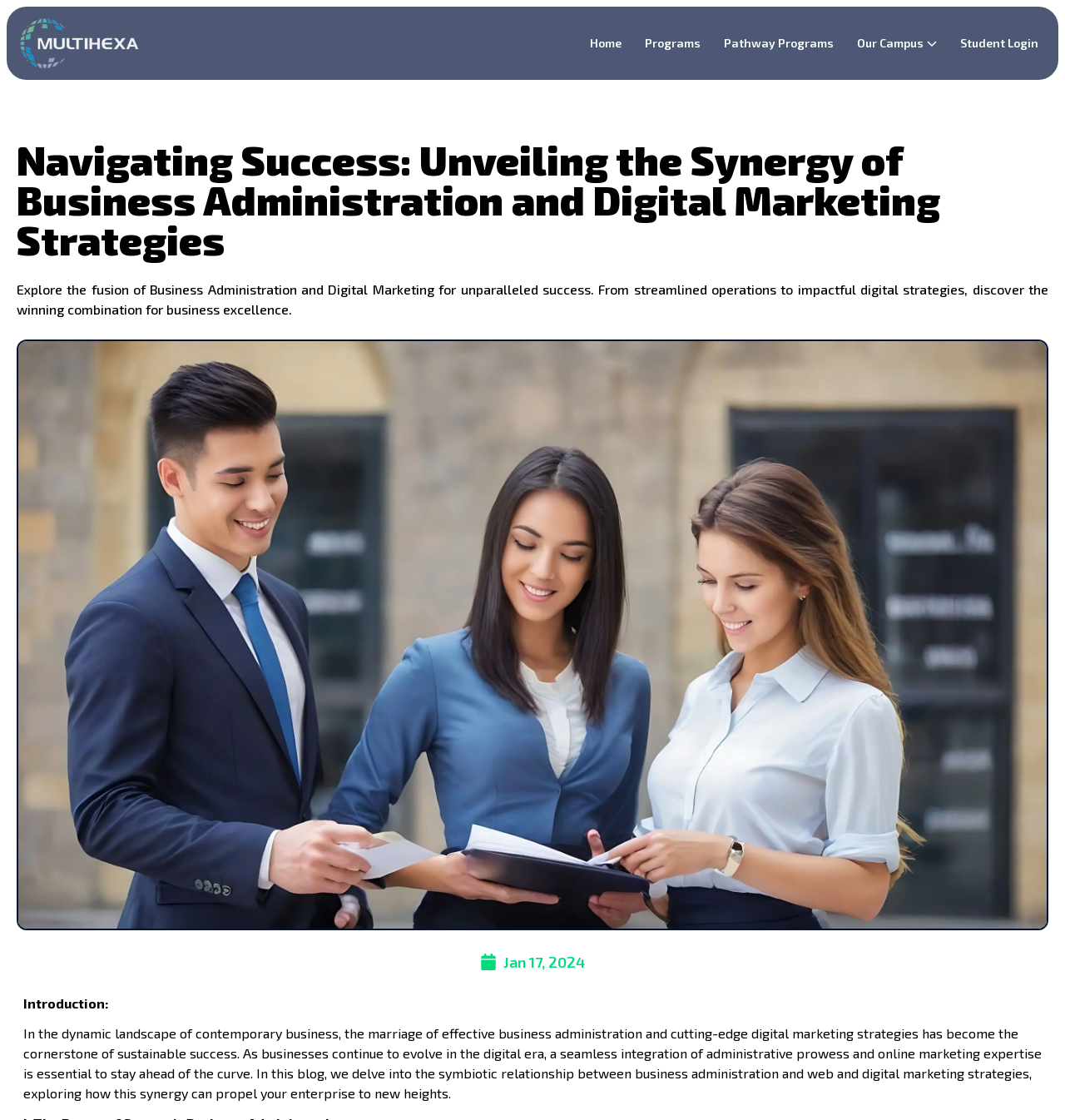How many main navigation links are there?
Please respond to the question with a detailed and informative answer.

I counted the number of main navigation links at the top of the webpage and found five links: Home, Programs, Pathway Programs, Our Campus, and Student Login.